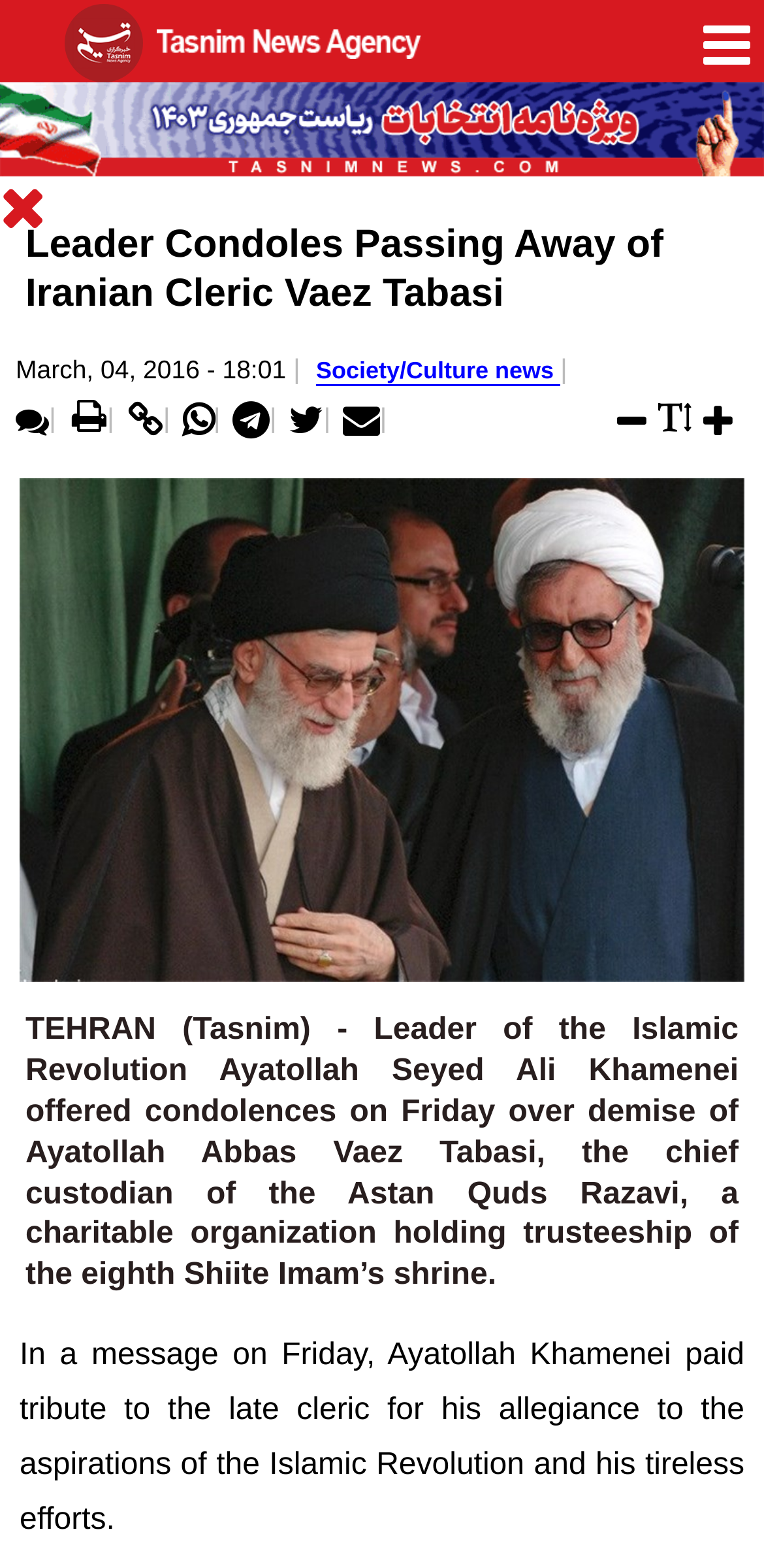What is the name of the charitable organization mentioned in the article?
Refer to the image and give a detailed answer to the question.

I found the name of the charitable organization by reading the text 'the chief custodian of the Astan Quds Razavi, a charitable organization holding trusteeship of the eighth Shiite Imam’s shrine' which is located in the main paragraph of the webpage.